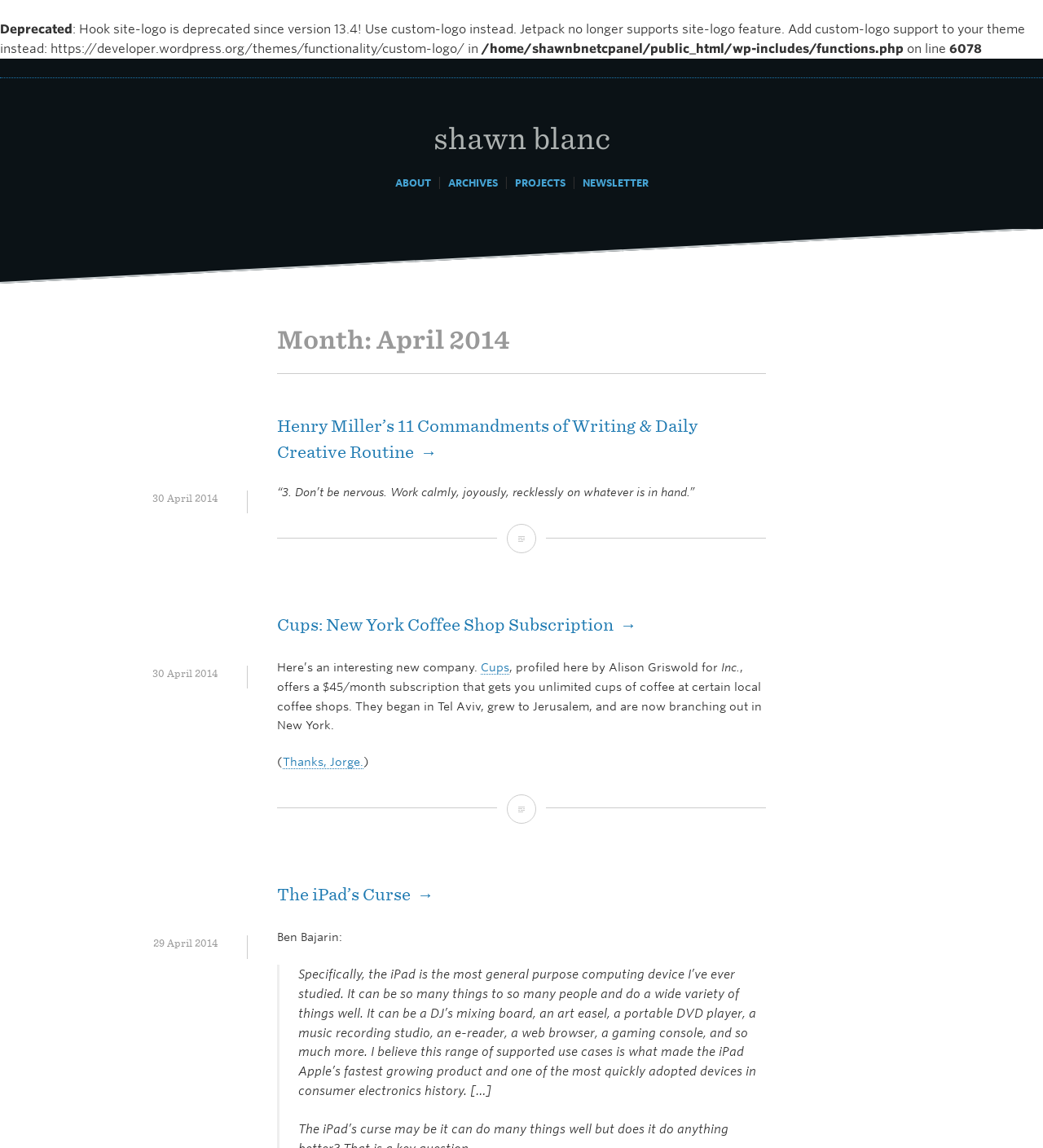Determine the bounding box coordinates of the element that should be clicked to execute the following command: "click on the 'ABOUT' link".

[0.379, 0.154, 0.413, 0.165]